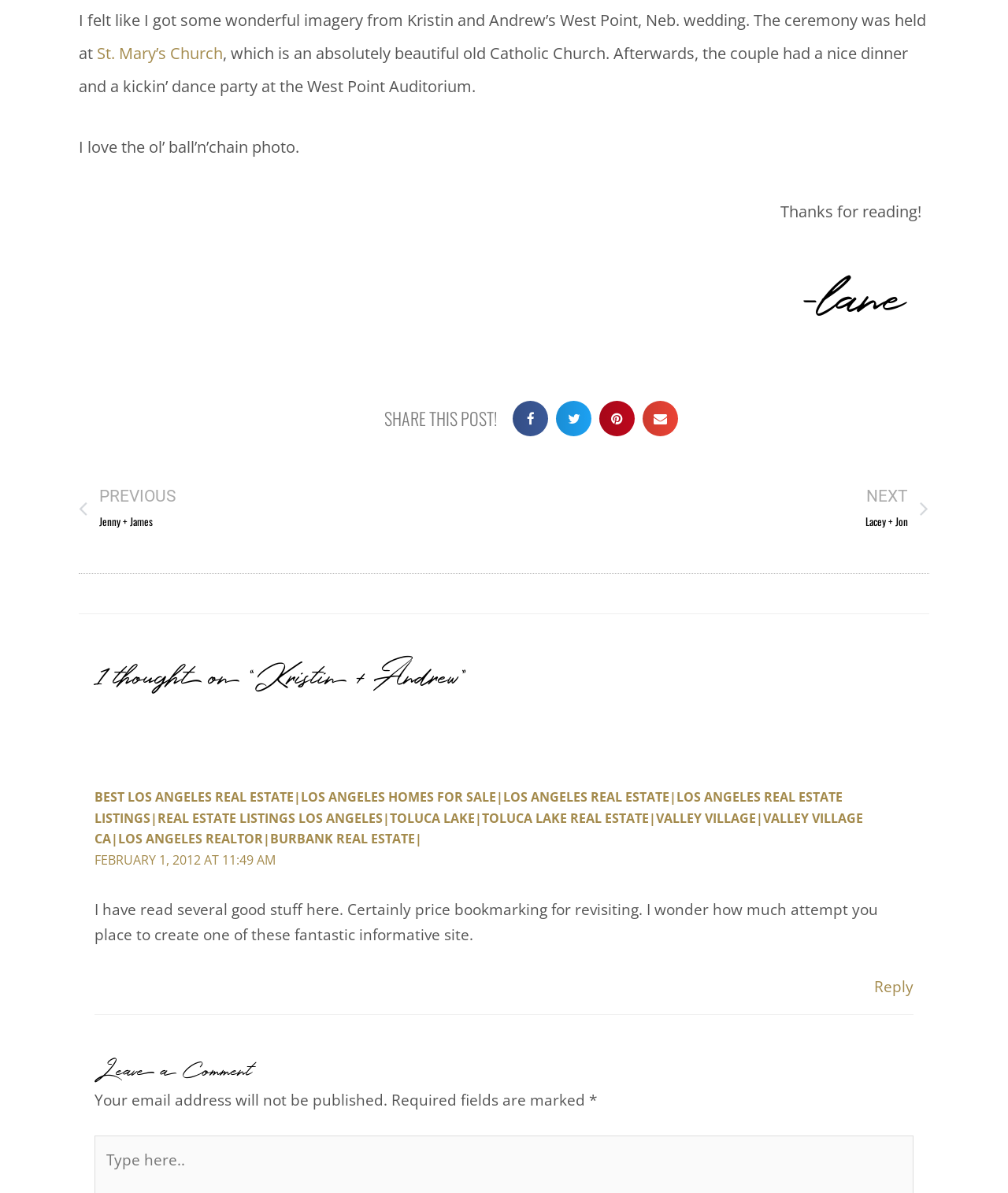With reference to the image, please provide a detailed answer to the following question: How many social media platforms can you share this post on?

The answer can be found in the section 'SHARE THIS POST!' where there are four buttons to share the post on Facebook, Twitter, Pinterest, and Email.